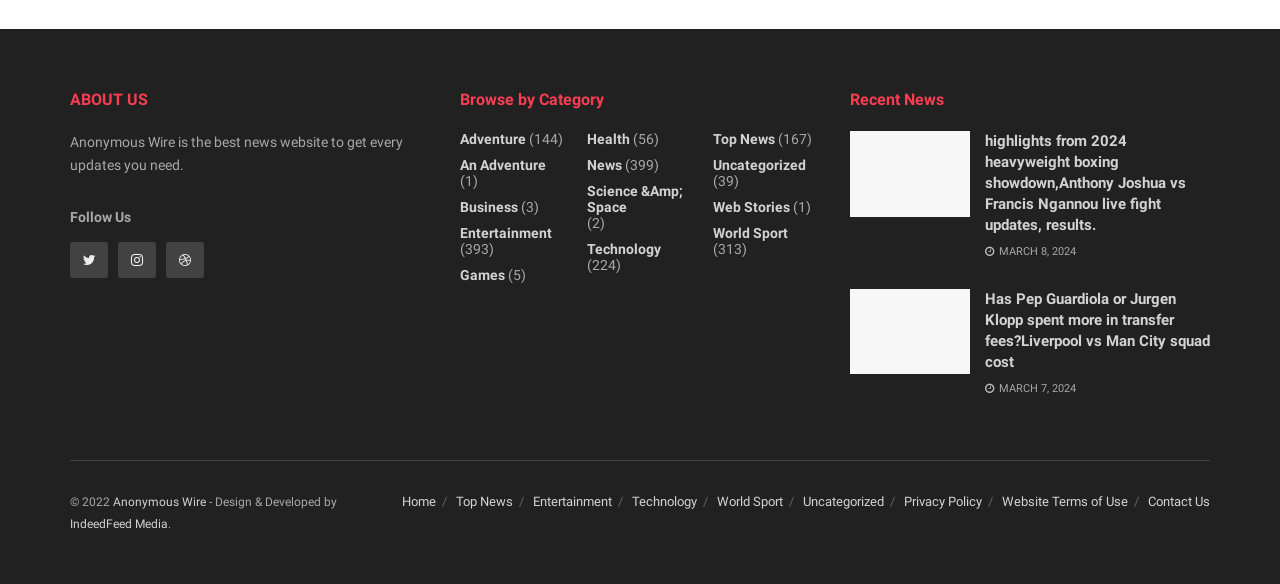What is the name of the news website?
Please answer the question as detailed as possible.

The name of the news website can be found at the top of the webpage, where it says 'Anonymous Wire is the best news website to get every updates you need.'